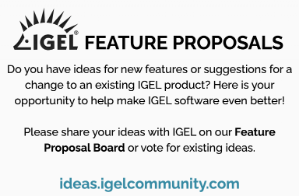Provide a brief response to the question below using one word or phrase:
What is provided for further engagement?

A link to the IGEL community website